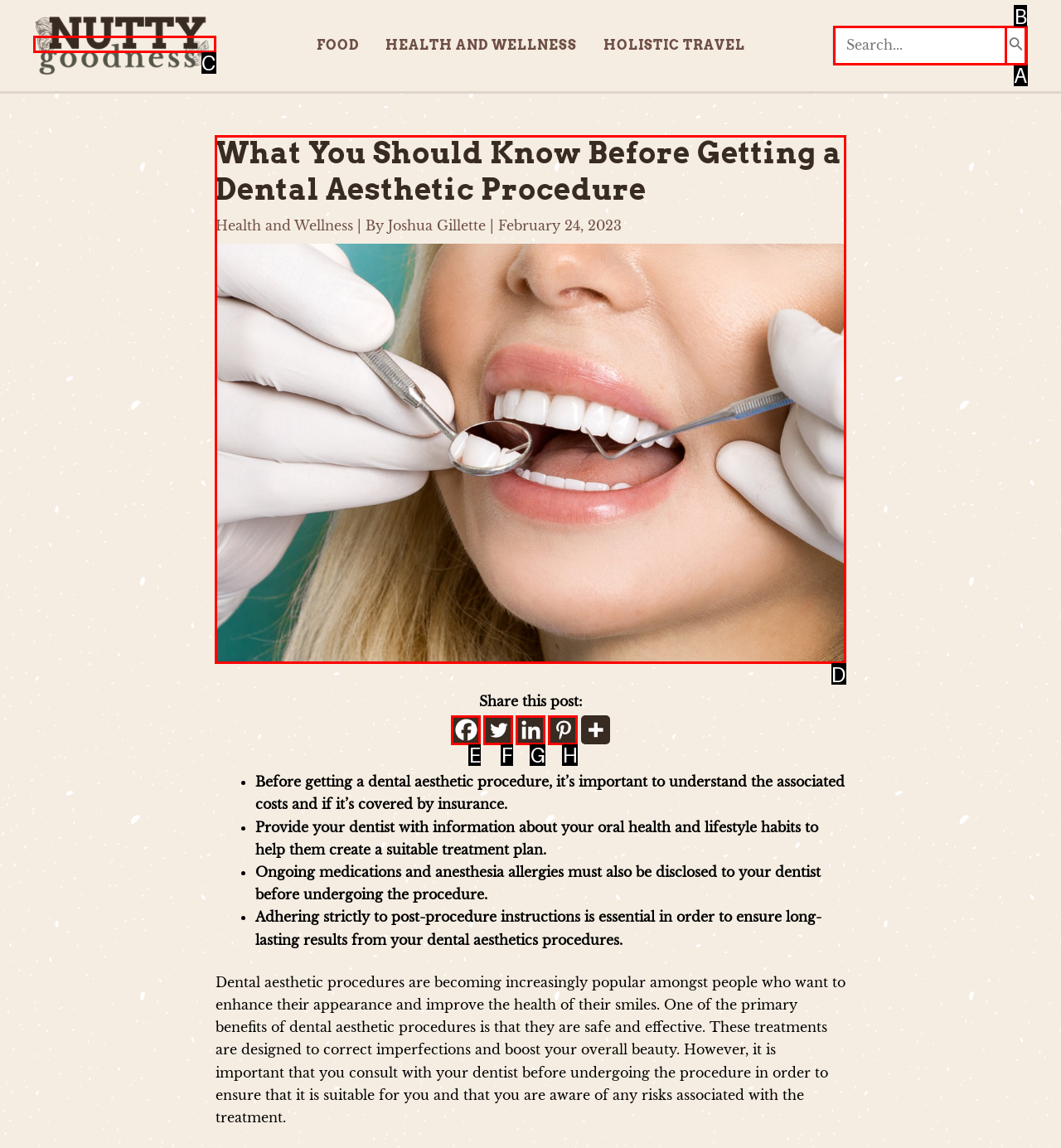Identify the HTML element that should be clicked to accomplish the task: Read the article about dental aesthetic procedures
Provide the option's letter from the given choices.

D